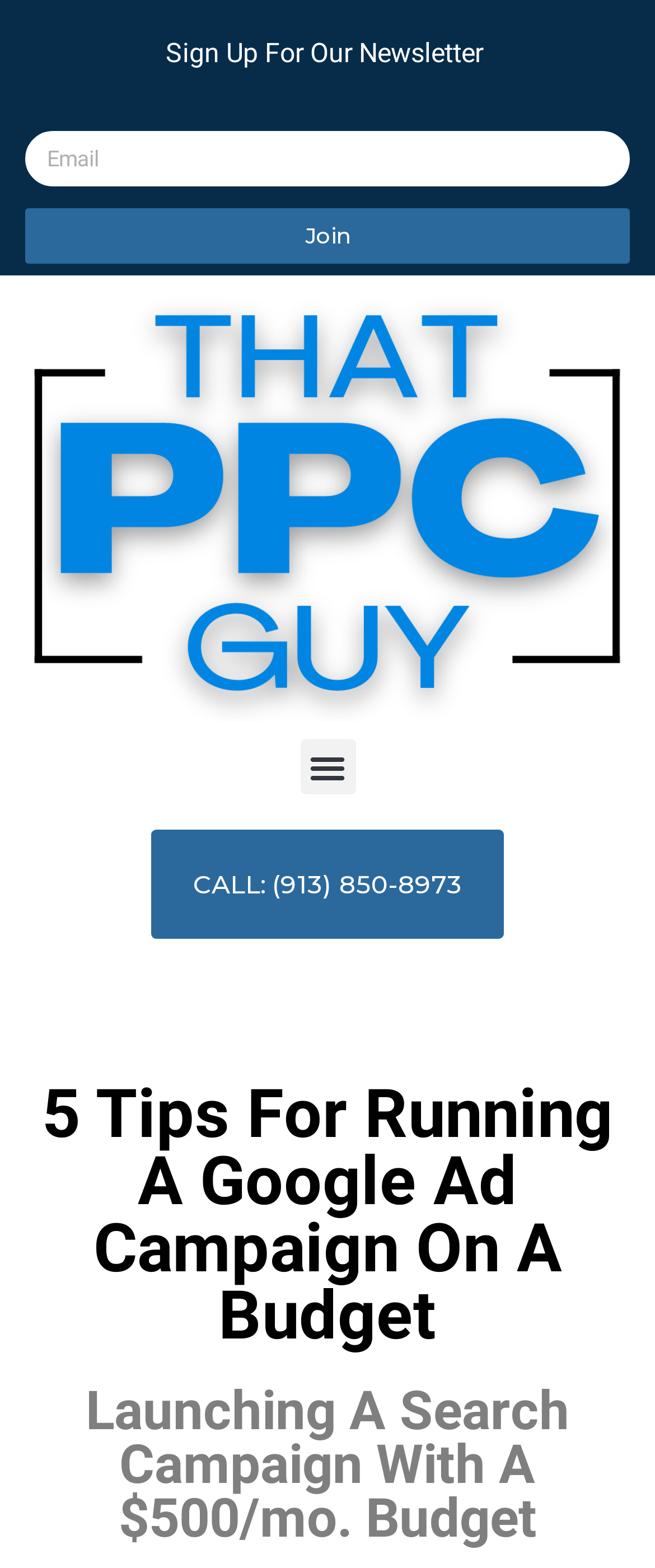Respond to the following question using a concise word or phrase: 
What is the function of the 'Menu Toggle' button?

To toggle menu